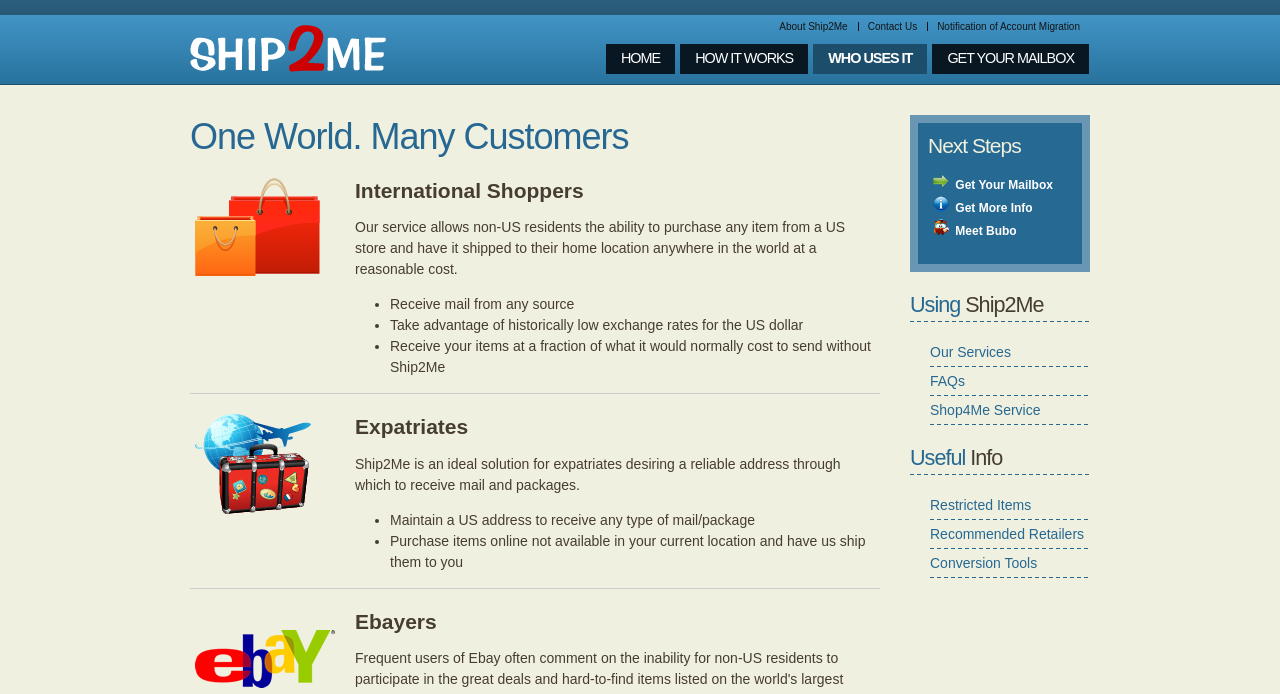Using the information in the image, could you please answer the following question in detail:
Who can use Ship2Me?

The webpage mentions that Ship2Me is ideal for international shoppers, expatriates, and ebayers, providing a reliable address for receiving mail and packages, and allowing them to purchase items online not available in their current location.